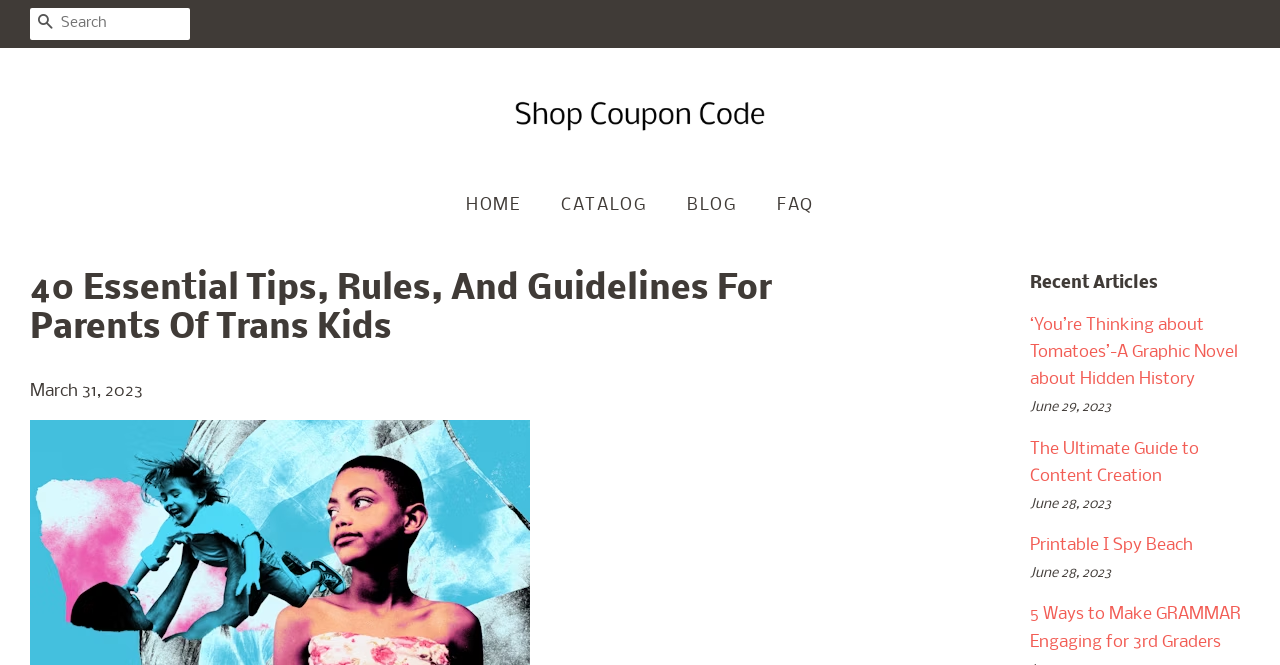Give a complete and precise description of the webpage's appearance.

This webpage appears to be a blog or article page, with a focus on providing resources and information for parents of transgender kids. At the top of the page, there is a search bar with a "SEARCH" button, allowing users to search for specific content. 

Below the search bar, there is a navigation menu with links to "HOME", "CATALOG", "BLOG", and "FAQ" sections. 

The main content of the page is divided into two sections. On the left side, there is a header section with a title "40 Essential Tips, Rules, And Guidelines For Parents Of Trans Kids" and a timestamp "March 31, 2023". 

On the right side, there is a section titled "Recent Articles" with a list of five article links, each accompanied by a timestamp. The article titles include "‘You’re Thinking about Tomatoes’-A Graphic Novel about Hidden History", "The Ultimate Guide to Content Creation", "Printable I Spy Beach", and "5 Ways to Make GRAMMAR Engaging for 3rd Graders". The timestamps for these articles range from June 28, 2023, to June 29, 2023. 

There is also a promotional image with the text "Shop Coupon Code" located near the top of the page, which may be an advertisement or a call-to-action for users to explore the website's shopping section.